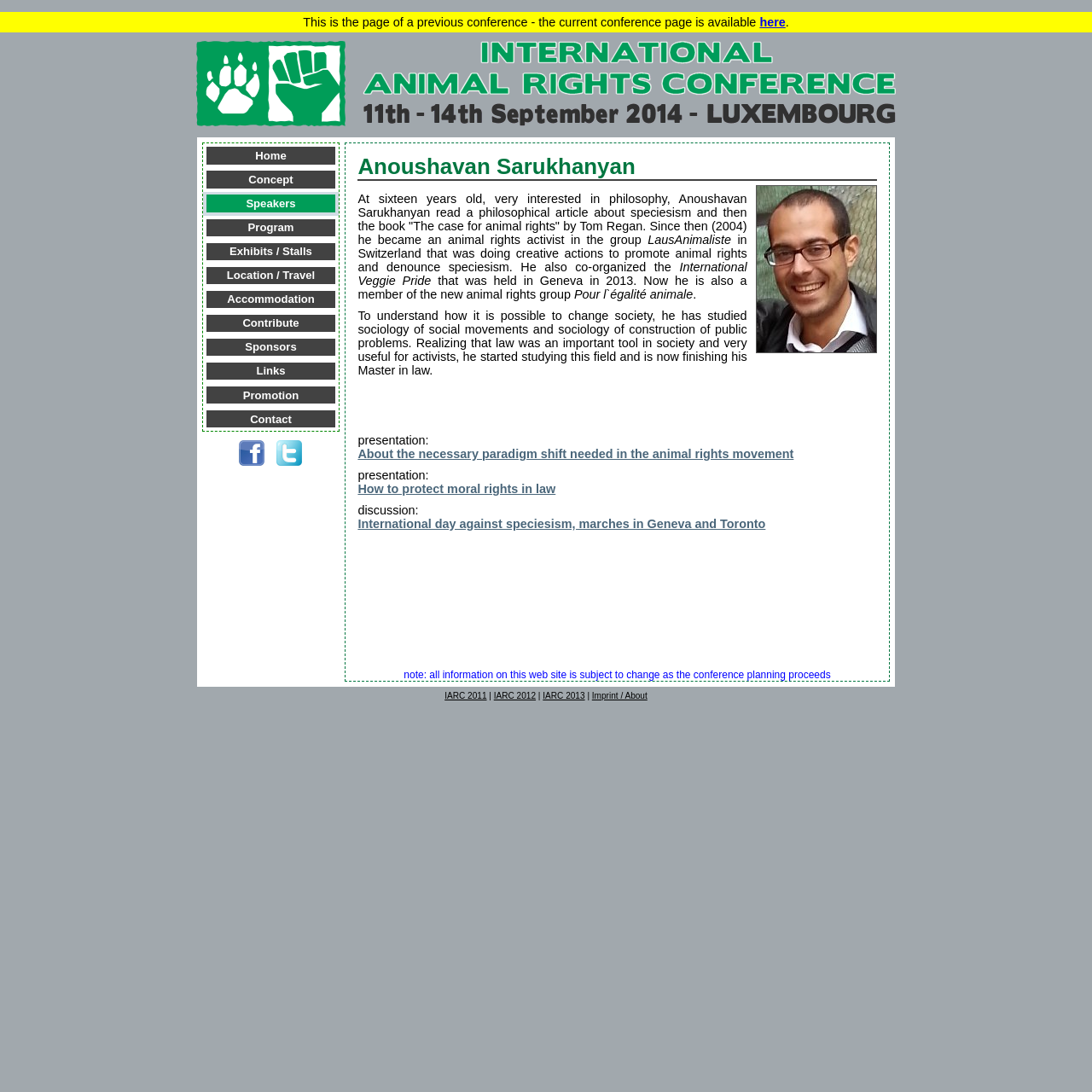Articulate a detailed summary of the webpage's content and design.

This webpage is about Anoushavan Sarukhanyan, an animal rights activist, and his involvement in the International Animal Rights Conference. At the top of the page, there is a notice stating that this is a previous conference page, and the current conference page is available elsewhere.

Below the notice, there is a prominent image of the International Animal Rights Conference logo, accompanied by a link to the conference's main page. To the right of the logo, there is a larger image of the conference banner.

On the left side of the page, there is a vertical menu with links to various sections, including Home, Concept, Speakers, Program, Exhibits/Stalls, Location/Travel, Accommodation, Contribute, Sponsors, Links, Promotion, and Contact.

In the main content area, there is a heading with Anoushavan Sarukhanyan's name, followed by a large image of him. Below the image, there is a biographical text describing his background and involvement in animal rights activism, including his work with the group LausAnimaliste in Switzerland and his co-organization of the International Veggie Pride event in Geneva.

The text also mentions his studies in sociology and law, and his current pursuit of a Master's degree in law. There are links to his presentations and discussions on topics such as the necessary paradigm shift in the animal rights movement and how to protect moral rights in law.

At the bottom of the page, there is a note stating that all information on the website is subject to change as the conference planning proceeds. There are also links to previous conference pages, including IARC 2011, IARC 2012, and IARC 2013, as well as an Imprint/About page.

On the bottom right corner of the page, there are social media links to Facebook and Twitter.